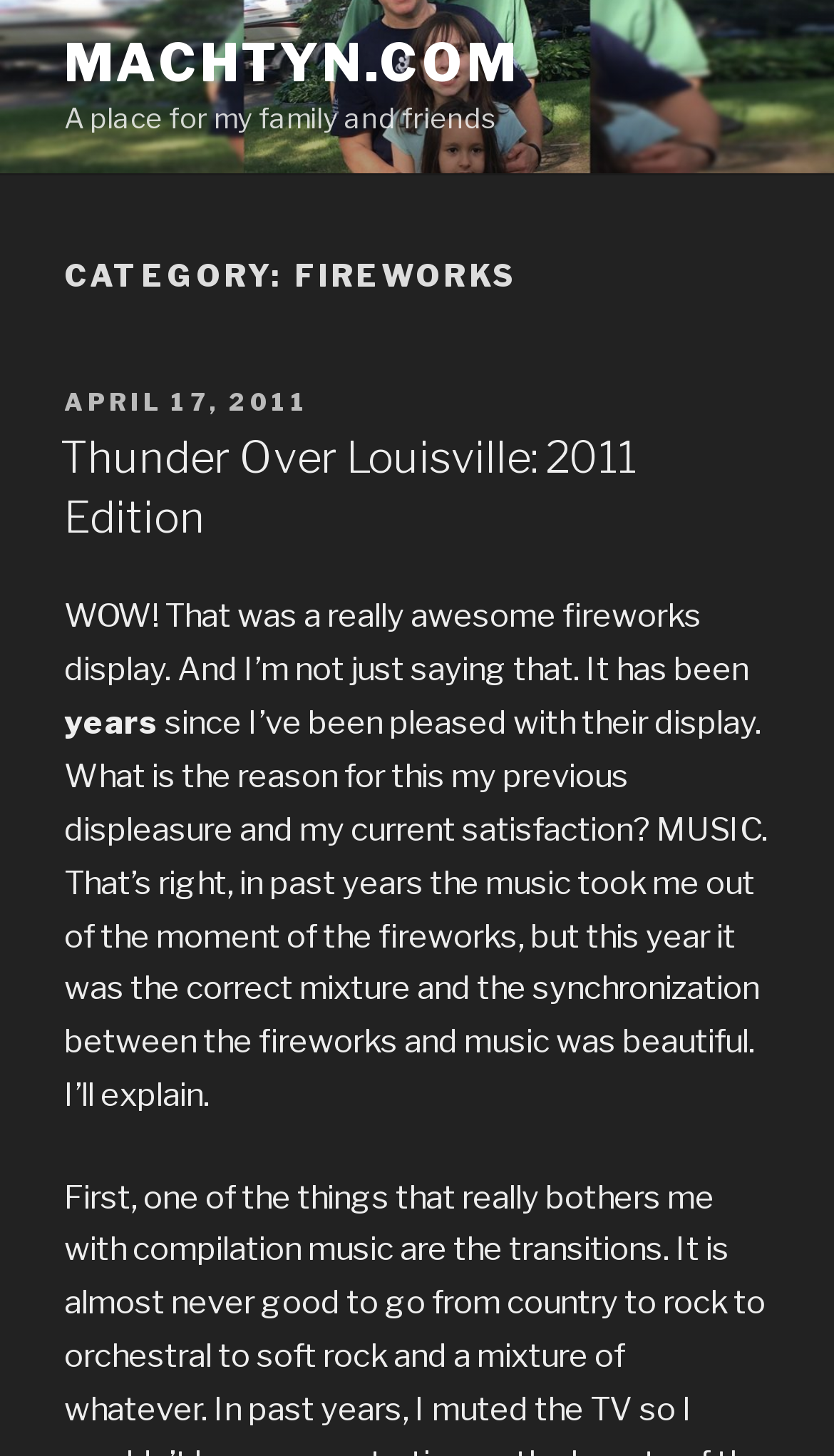Using the given element description, provide the bounding box coordinates (top-left x, top-left y, bottom-right x, bottom-right y) for the corresponding UI element in the screenshot: Thunder Over Louisville: 2011 Edition

[0.072, 0.297, 0.764, 0.373]